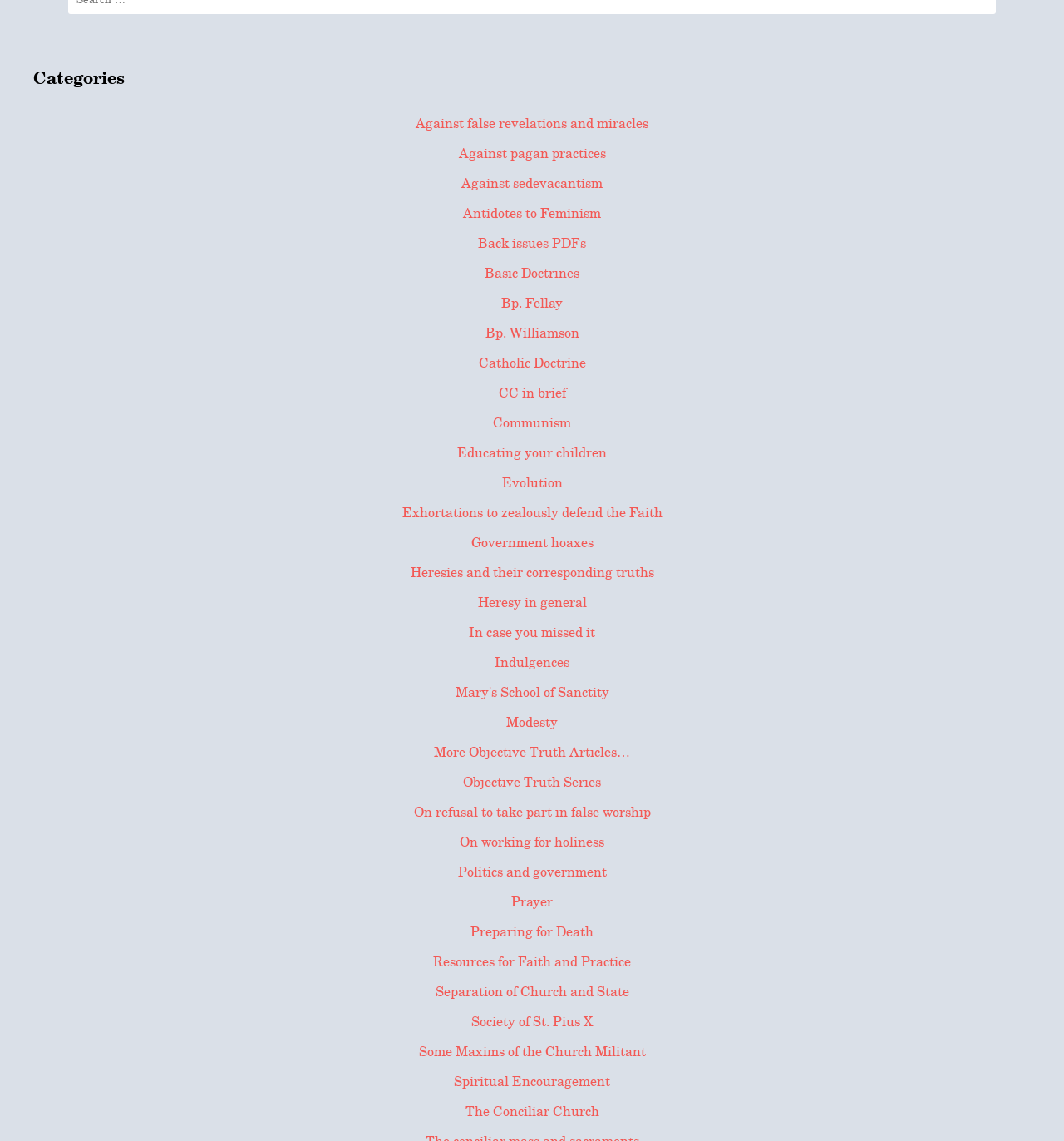Please determine the bounding box of the UI element that matches this description: Heresy in general. The coordinates should be given as (top-left x, top-left y, bottom-right x, bottom-right y), with all values between 0 and 1.

[0.449, 0.521, 0.551, 0.536]